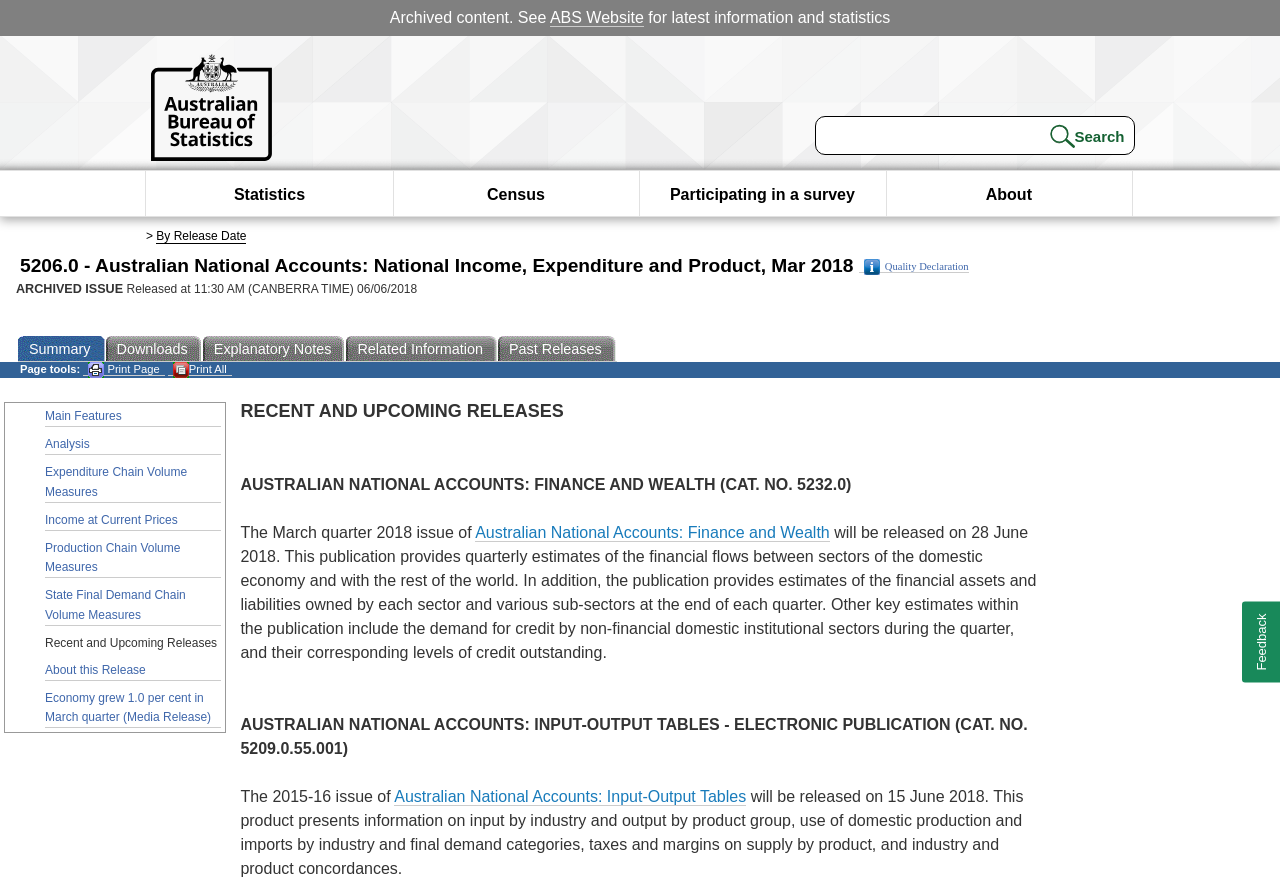Reply to the question with a brief word or phrase: What is the search query box for?

Search for: